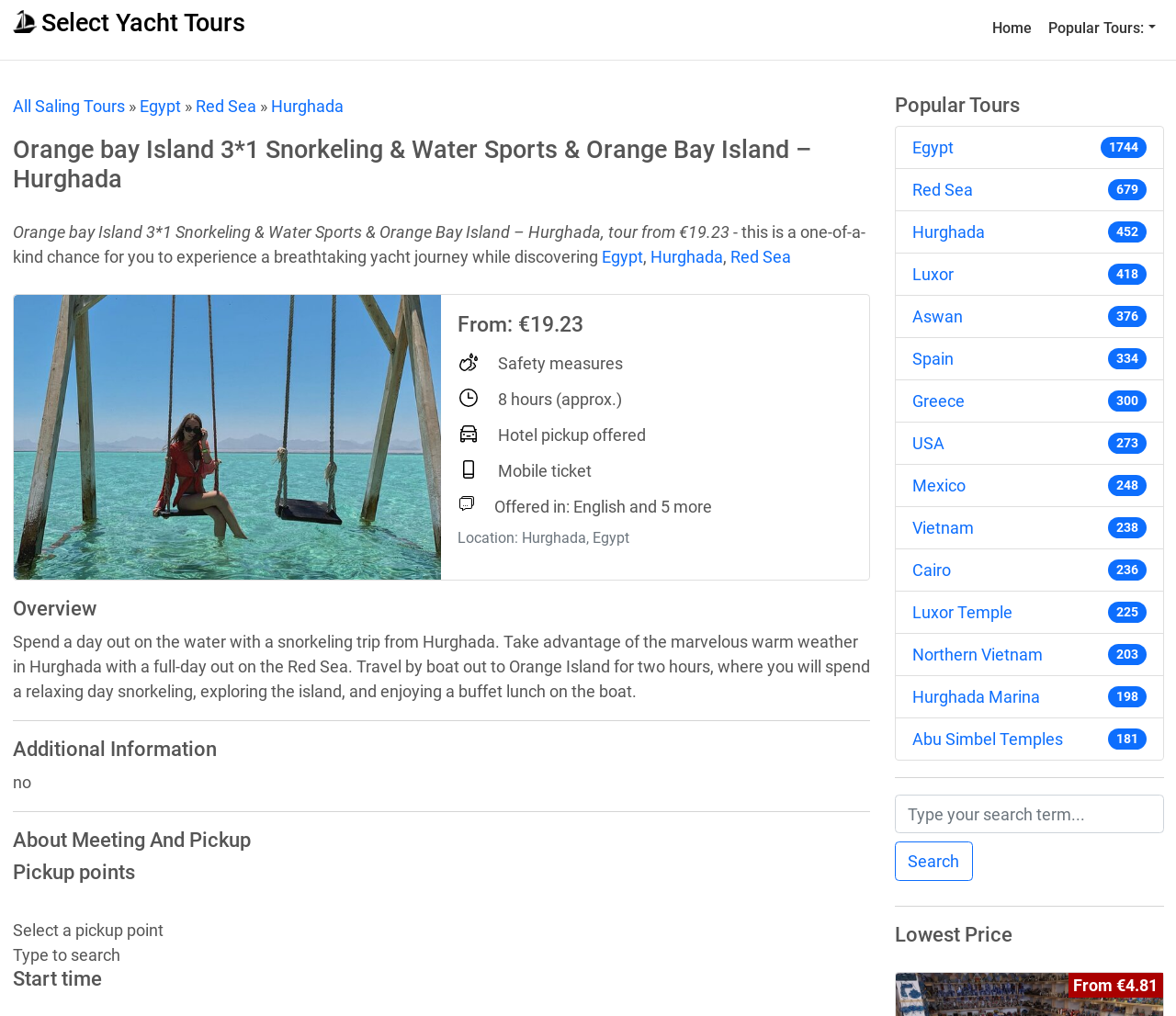Determine the bounding box coordinates for the area you should click to complete the following instruction: "Search for a tour".

[0.761, 0.782, 0.989, 0.82]